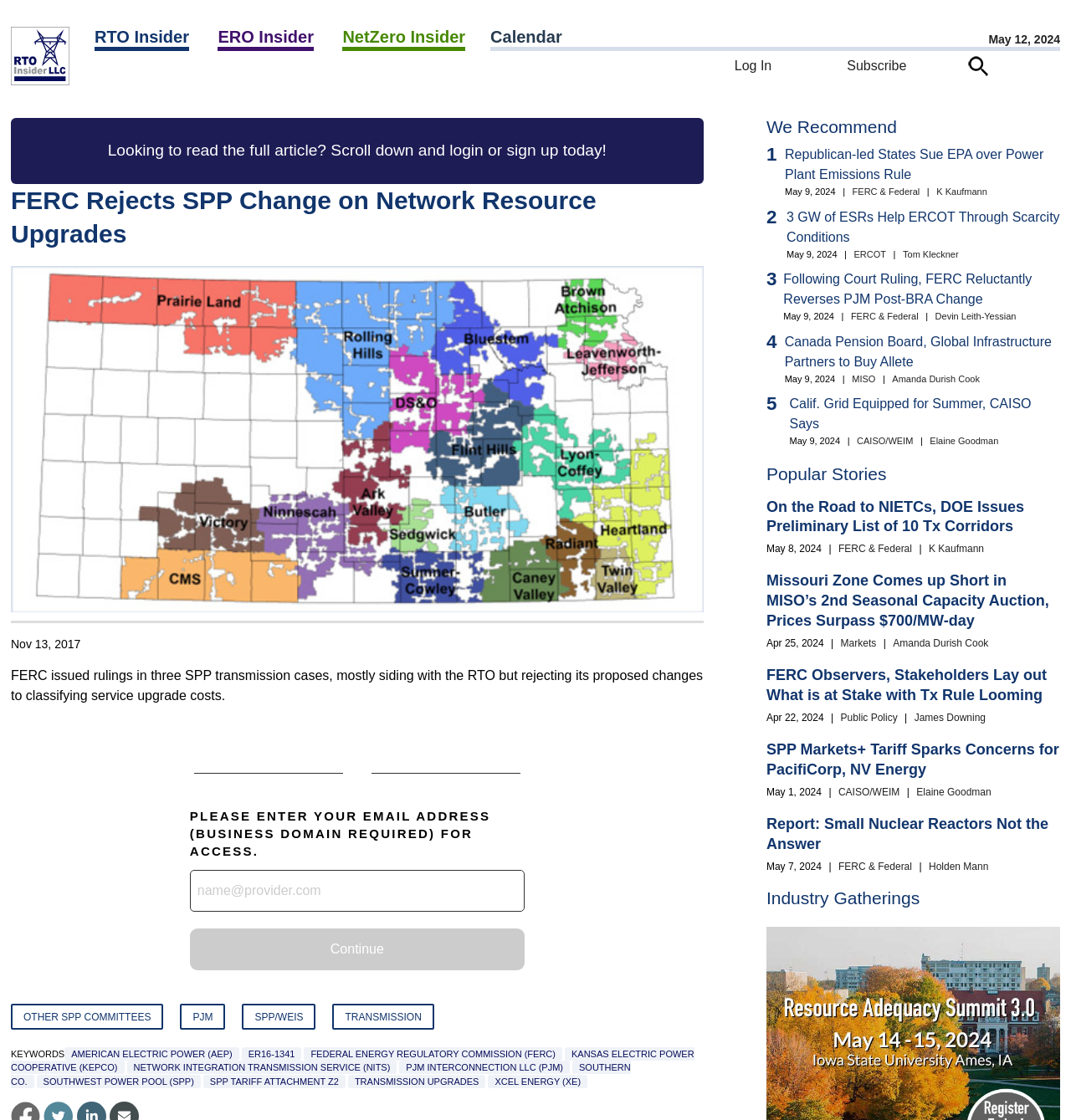Please provide a brief answer to the following inquiry using a single word or phrase:
How many recommended articles are there?

5